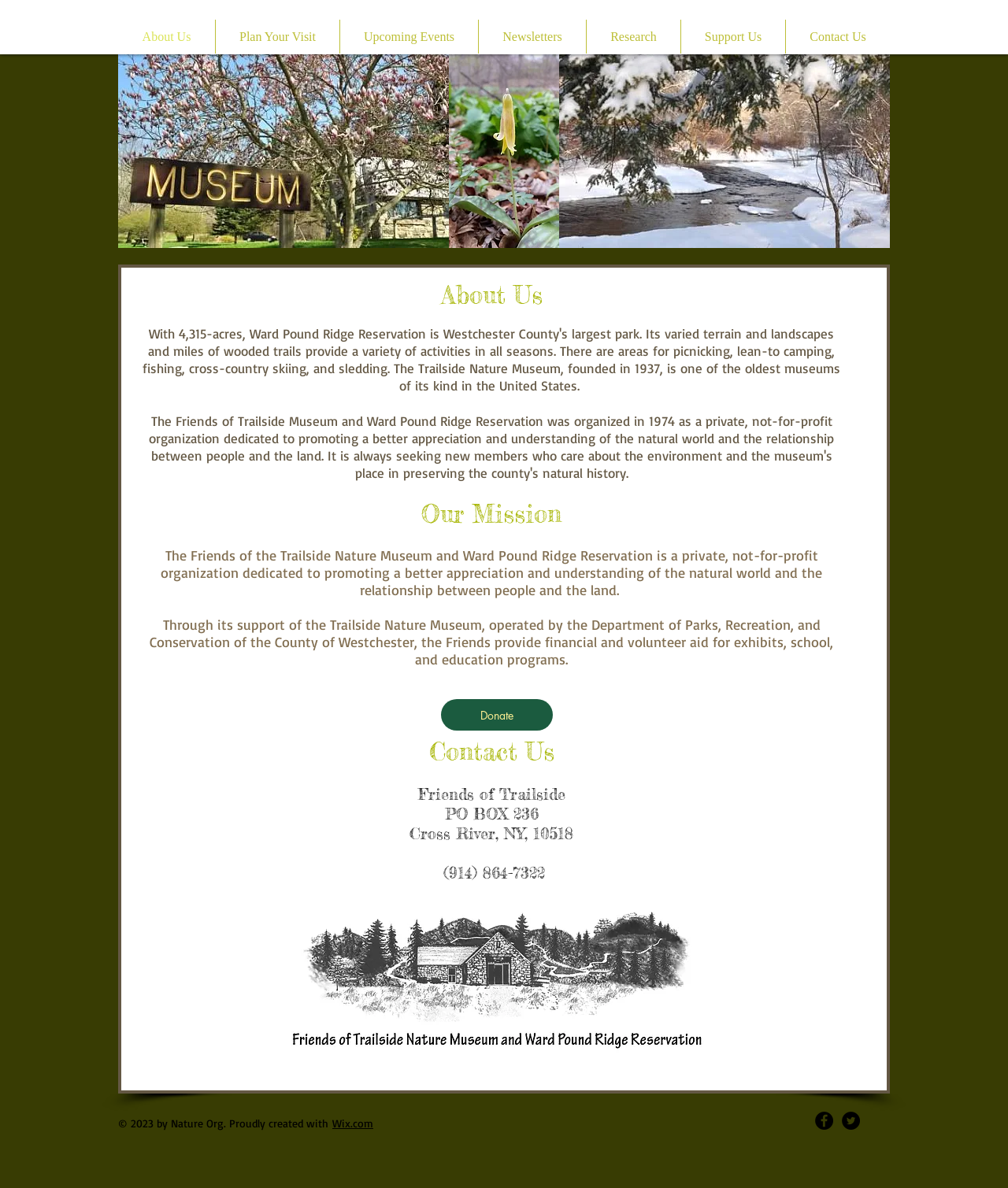Please identify the bounding box coordinates of the element that needs to be clicked to perform the following instruction: "Click the Contact Us link".

[0.78, 0.017, 0.883, 0.045]